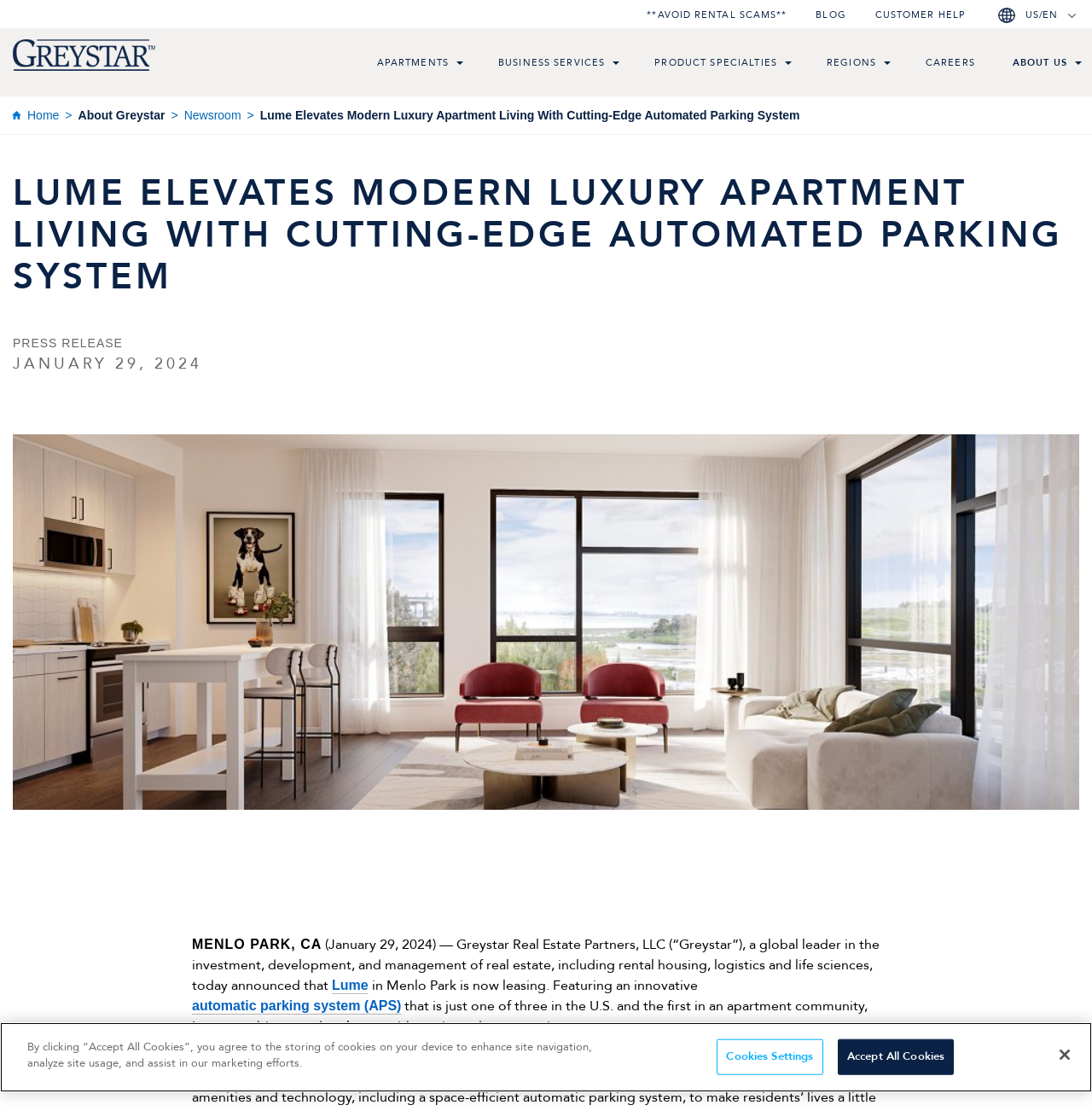What is the location of Lume?
Please look at the screenshot and answer using one word or phrase.

Menlo Park, CA